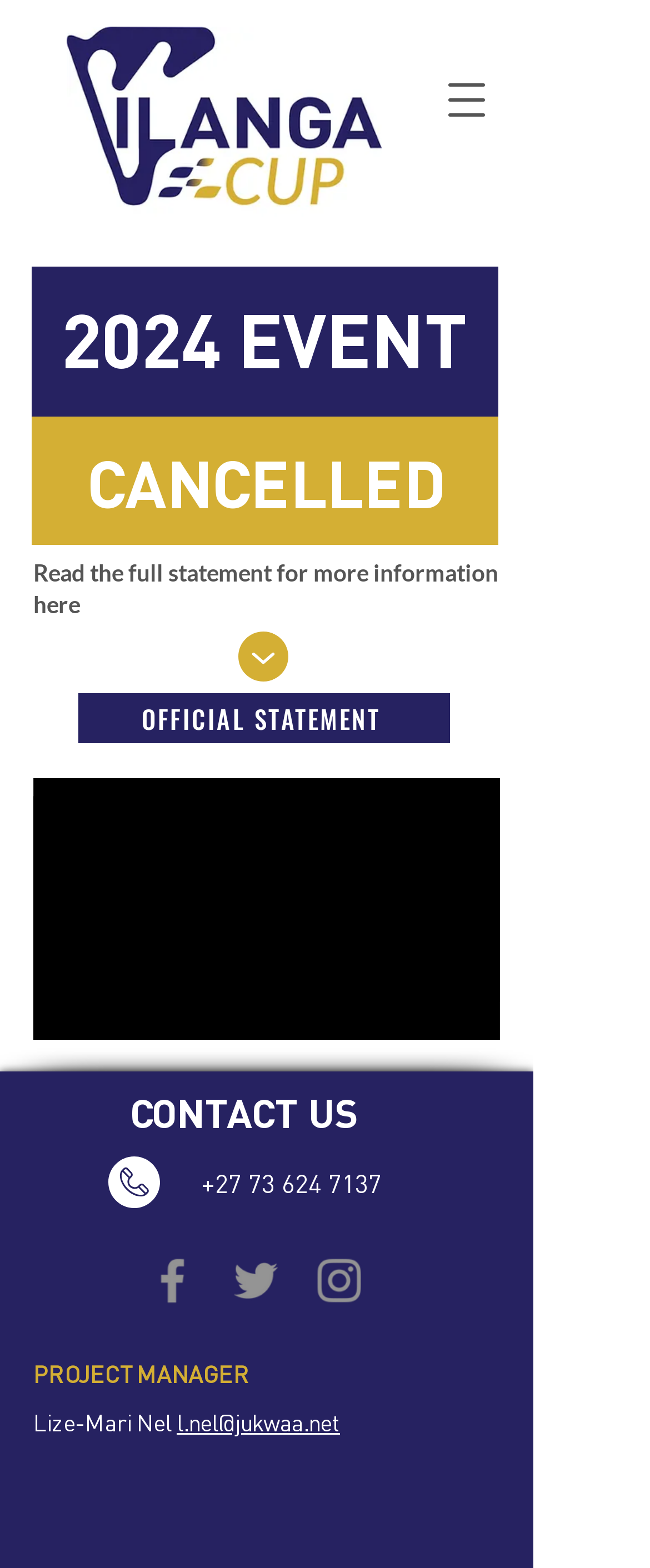Respond to the question below with a single word or phrase:
What is the status of the 2024 event?

CANCELLED